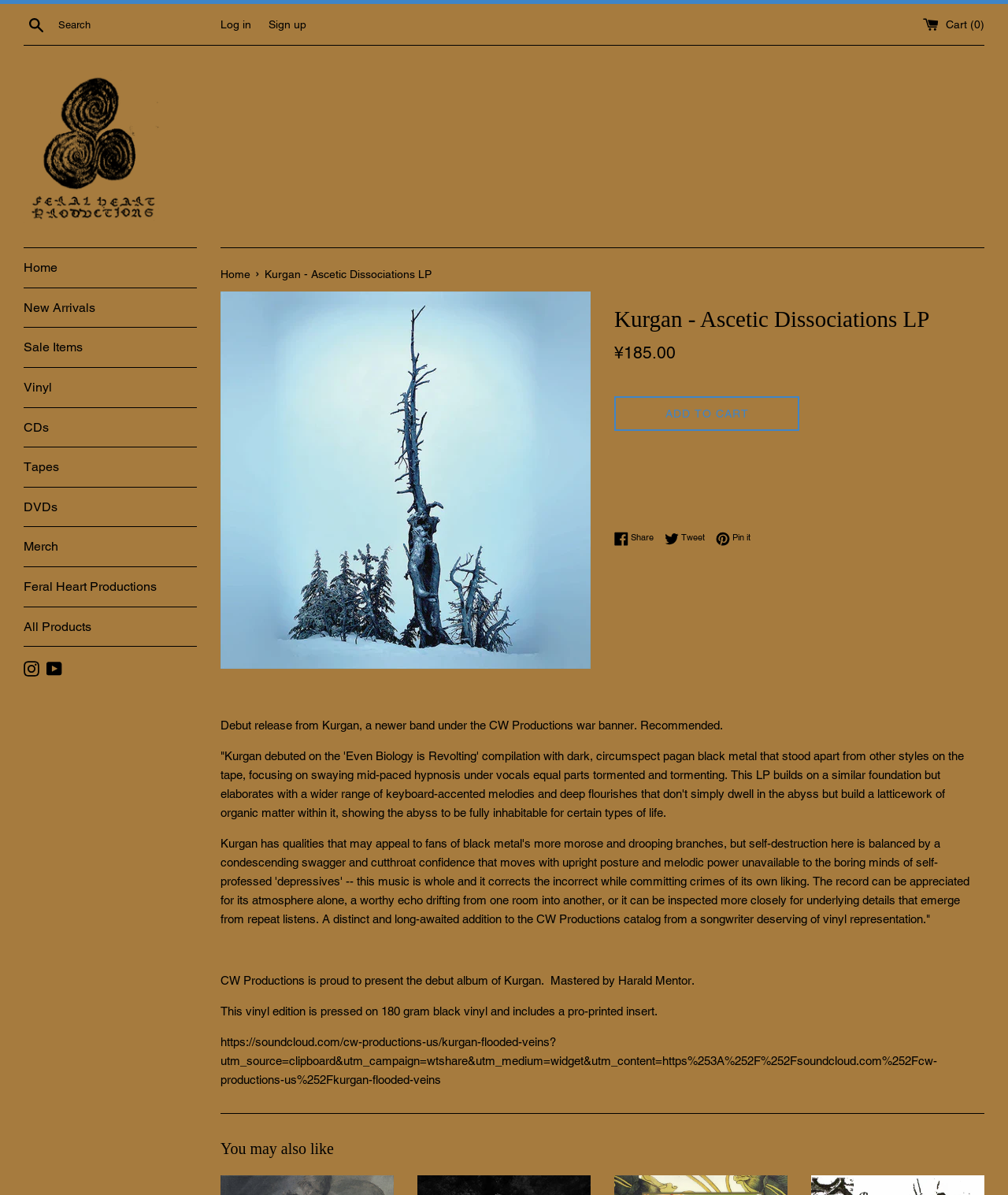With reference to the image, please provide a detailed answer to the following question: What is the format of the vinyl edition?

I found the answer by looking at the text content of the webpage, specifically the StaticText element with the text 'This vinyl edition is pressed on 180 gram black vinyl and includes a pro-printed insert.' which indicates that the format of the vinyl edition is 180 gram black vinyl.